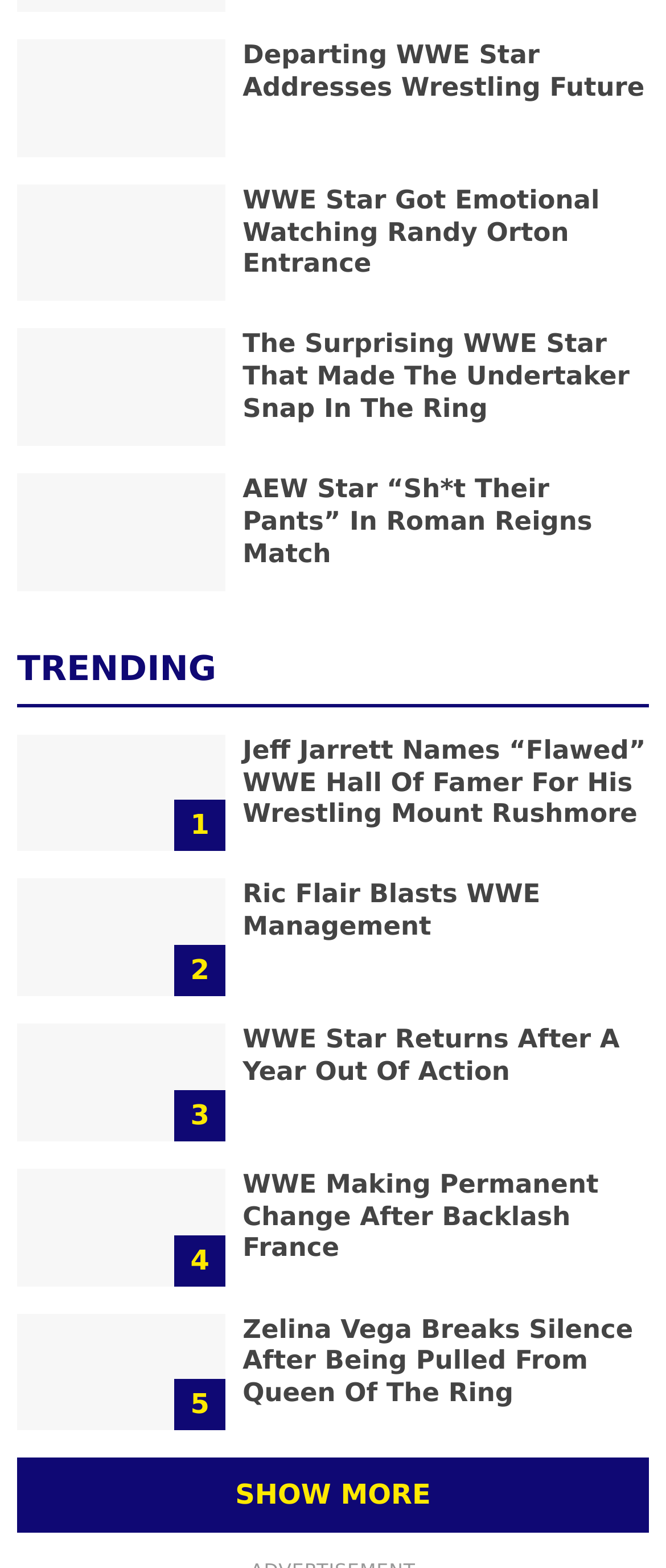Please locate the bounding box coordinates of the element that should be clicked to complete the given instruction: "Read about Jeff Jarrett Names “Flawed” WWE Hall Of Famer For His Wrestling Mount Rushmore".

[0.364, 0.501, 0.969, 0.562]